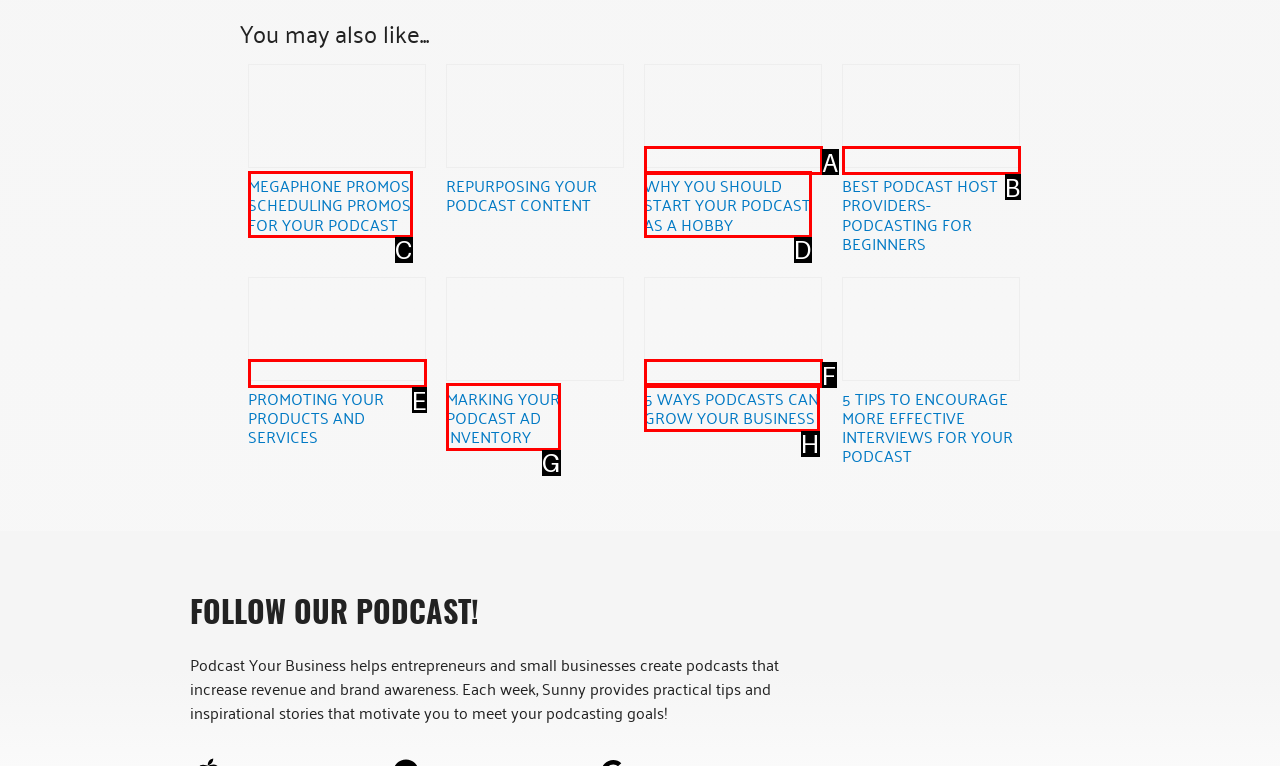Using the description: Marking Your Podcast Ad Inventory, find the corresponding HTML element. Provide the letter of the matching option directly.

G